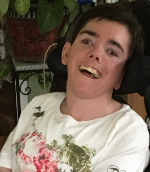What is the pattern on Chelsey's shirt?
Using the image, provide a detailed and thorough answer to the question.

The caption describes Chelsey's shirt as having a floral pattern, which adds a touch of vibrancy to her overall appearance and reflects her lively personality.